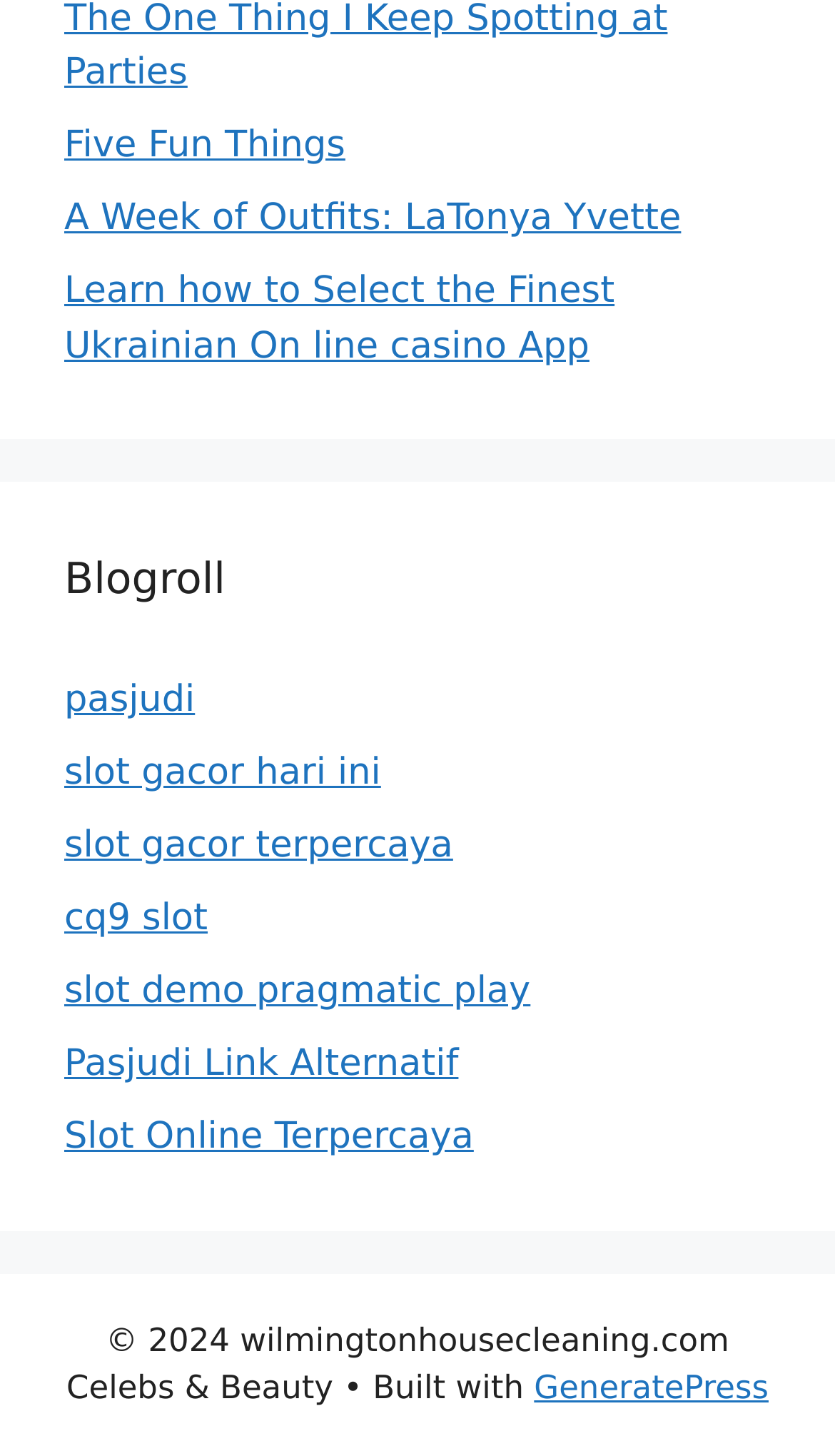Determine the bounding box coordinates of the clickable element to complete this instruction: "Read about 'Learn how to Select the Finest Ukrainian On line casino App'". Provide the coordinates in the format of four float numbers between 0 and 1, [left, top, right, bottom].

[0.077, 0.186, 0.736, 0.253]